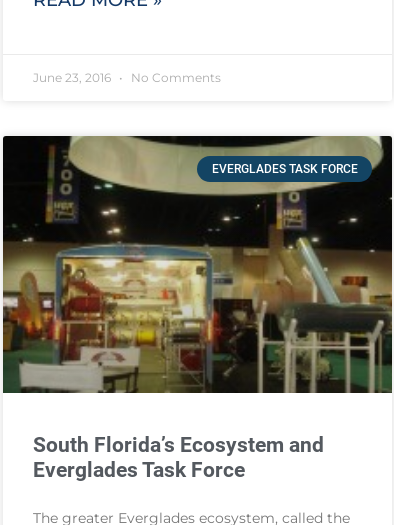When was the image taken?
Please look at the screenshot and answer using one word or phrase.

June 23, 2016